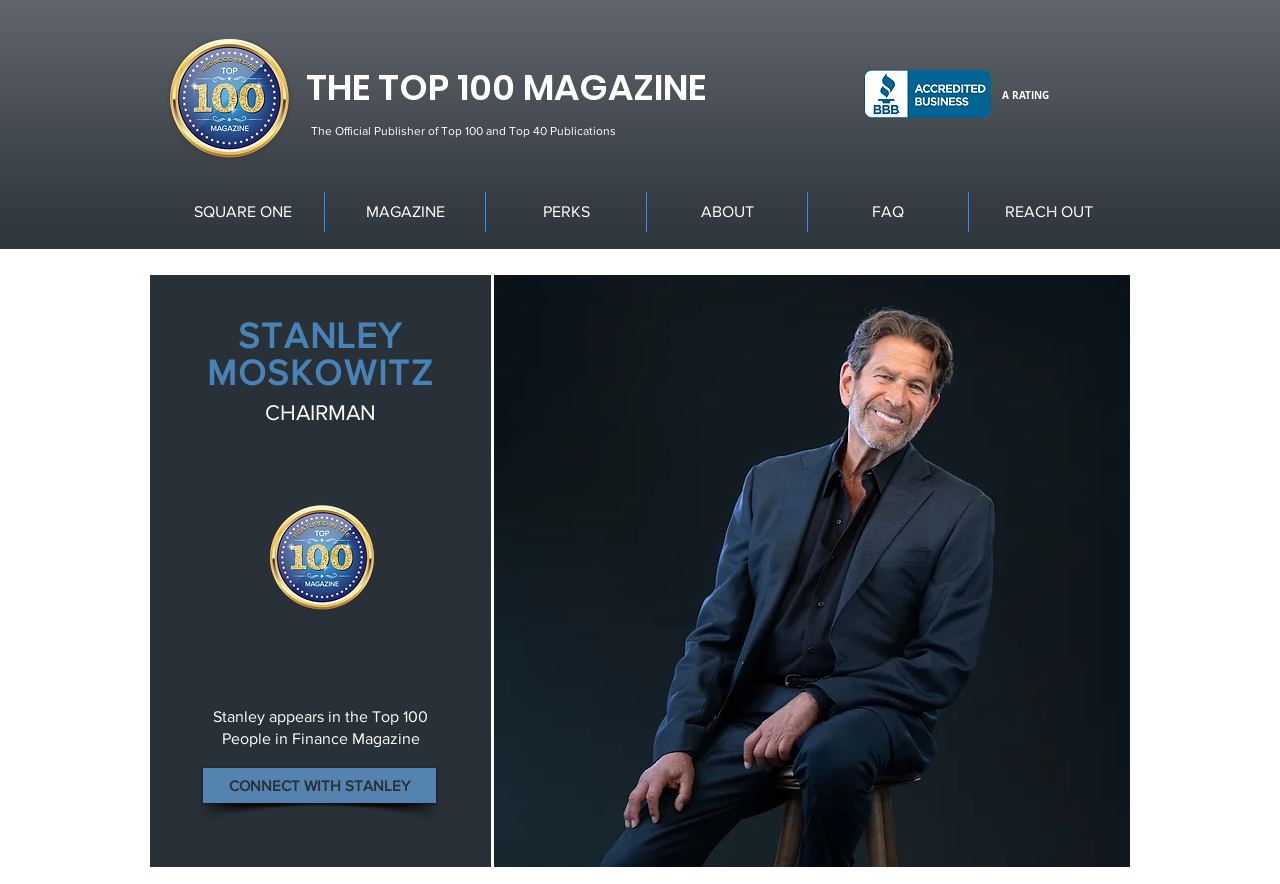Find the bounding box coordinates for the HTML element specified by: "CONNECT WITH STANLEY".

[0.159, 0.869, 0.341, 0.908]